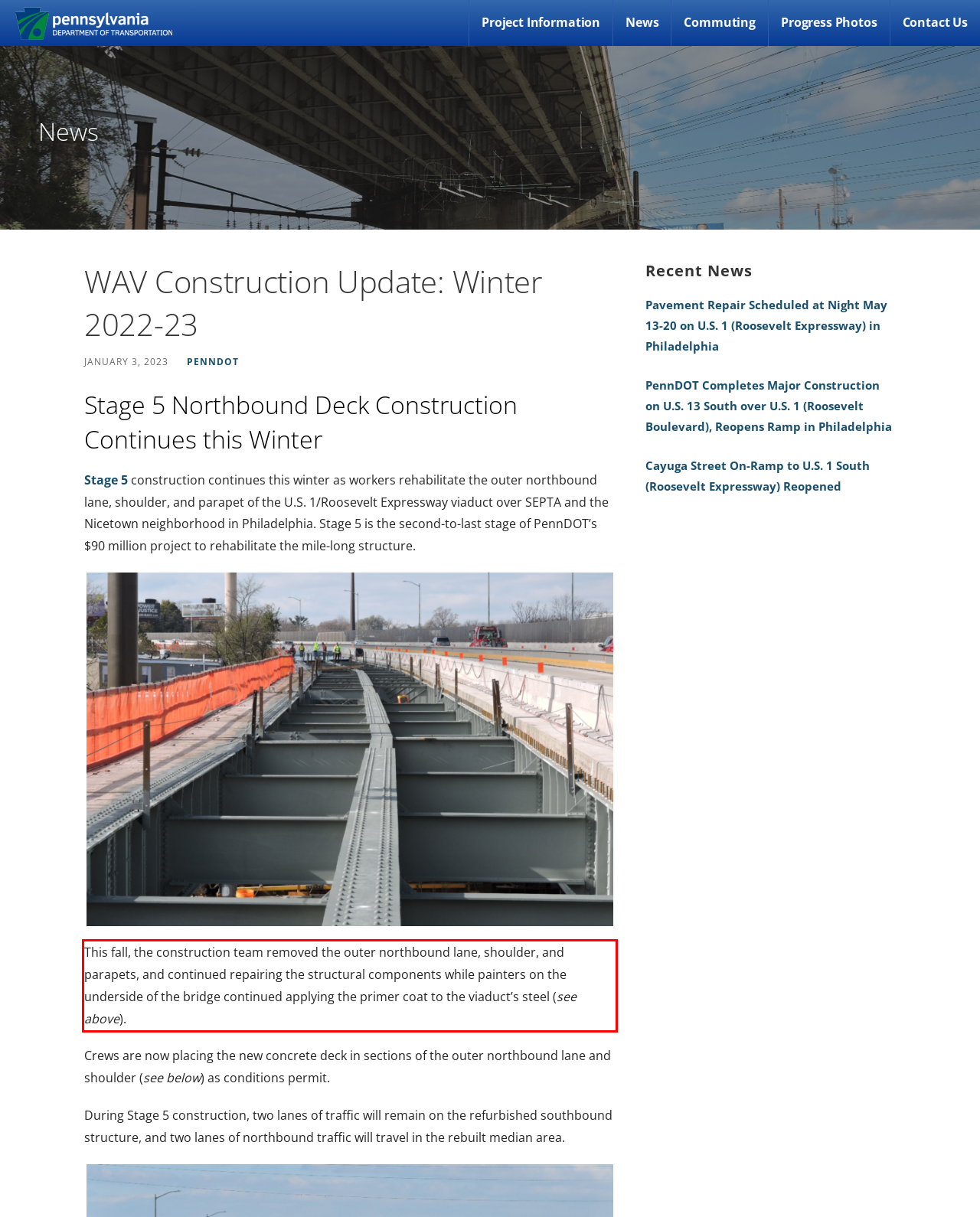Review the screenshot of the webpage and recognize the text inside the red rectangle bounding box. Provide the extracted text content.

This fall, the construction team removed the outer northbound lane, shoulder, and parapets, and continued repairing the structural components while painters on the underside of the bridge continued applying the primer coat to the viaduct’s steel (see above).